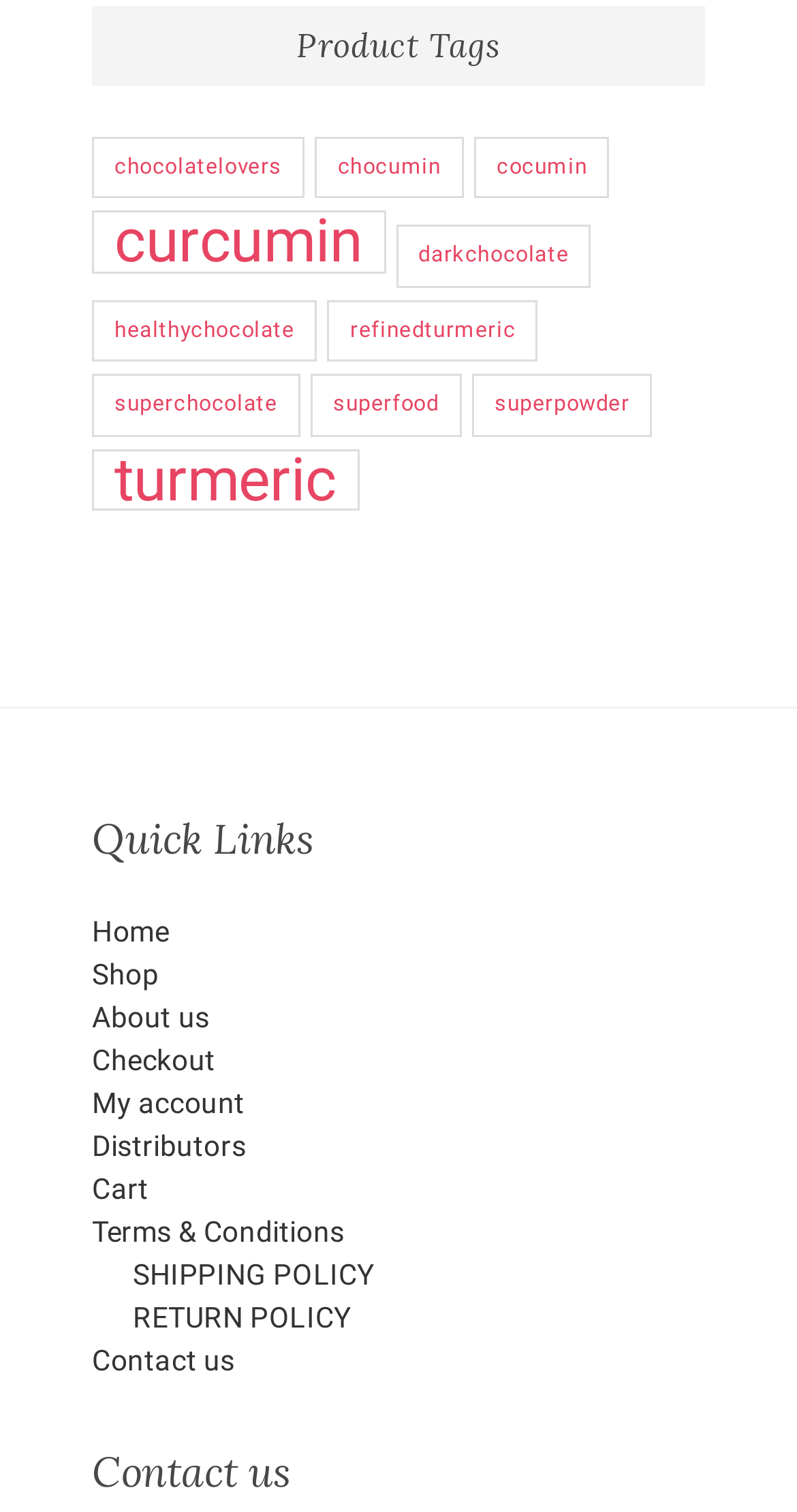How many product tags are listed?
Carefully analyze the image and provide a thorough answer to the question.

I counted the number of links under the 'Product Tags' heading, which are 'chocolatelovers', 'chocumin', 'cocumin', 'curcumin', 'darkchocolate', 'healthychocolate', 'refinedturmeric', 'superchocolate', and 'superfood'. There are 9 links in total.